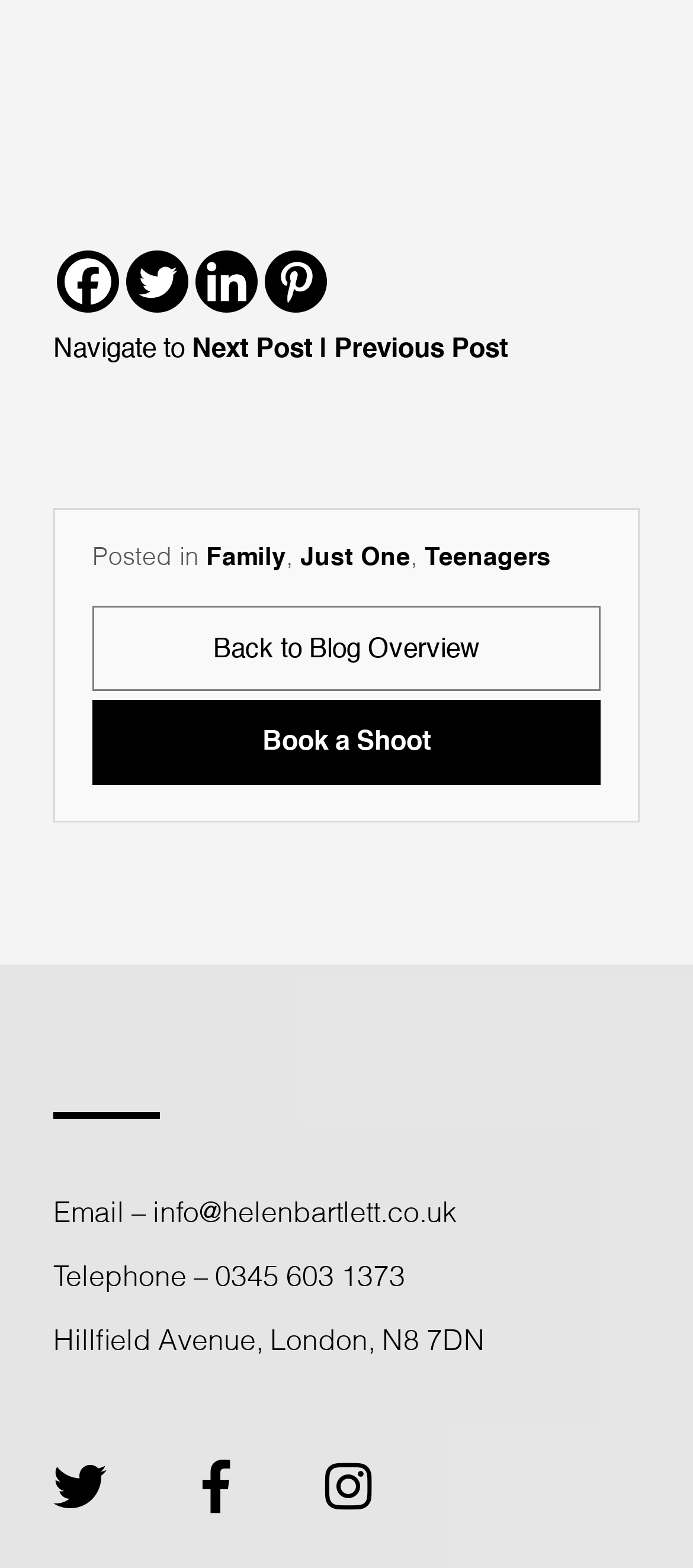Determine the bounding box coordinates of the section I need to click to execute the following instruction: "View all posts". Provide the coordinates as four float numbers between 0 and 1, i.e., [left, top, right, bottom].

None